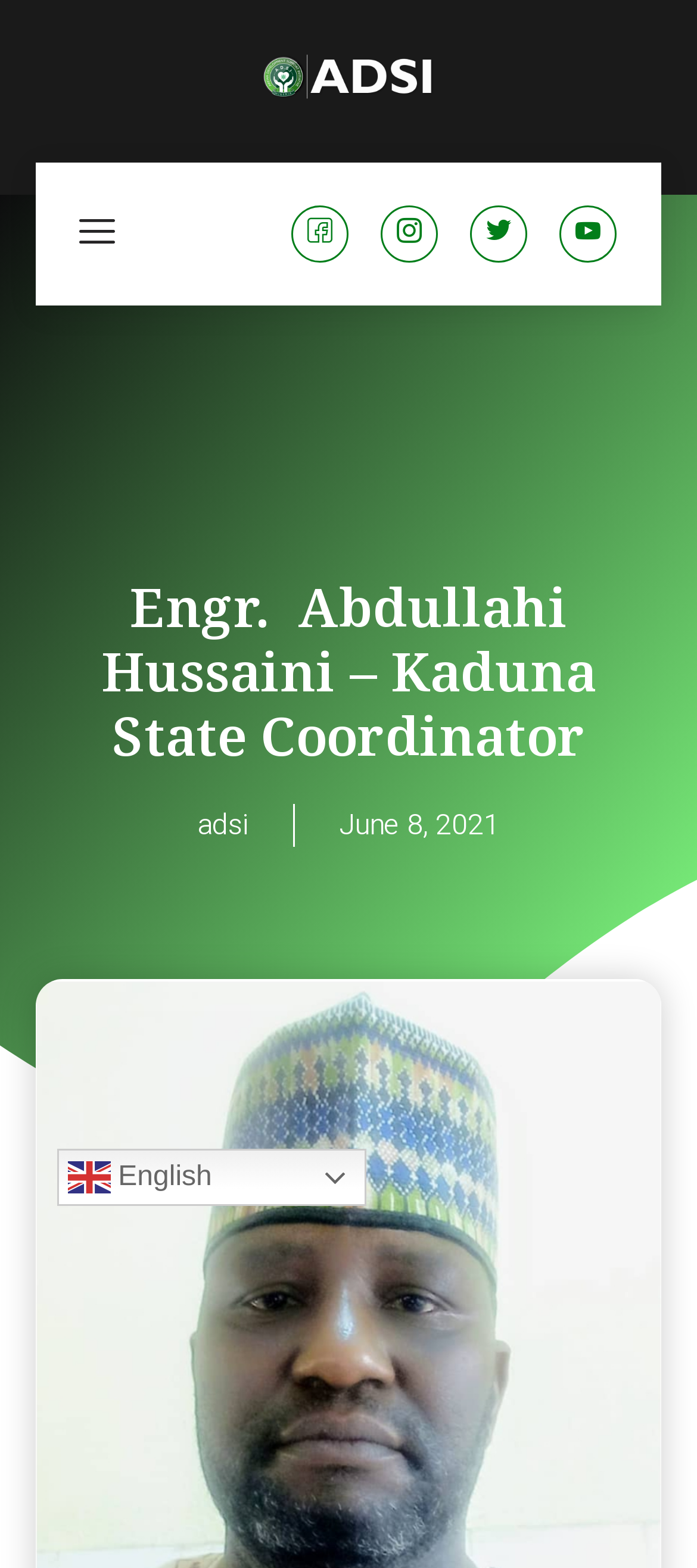Your task is to extract the text of the main heading from the webpage.

Engr.  Abdullahi Hussaini – Kaduna State Coordinator